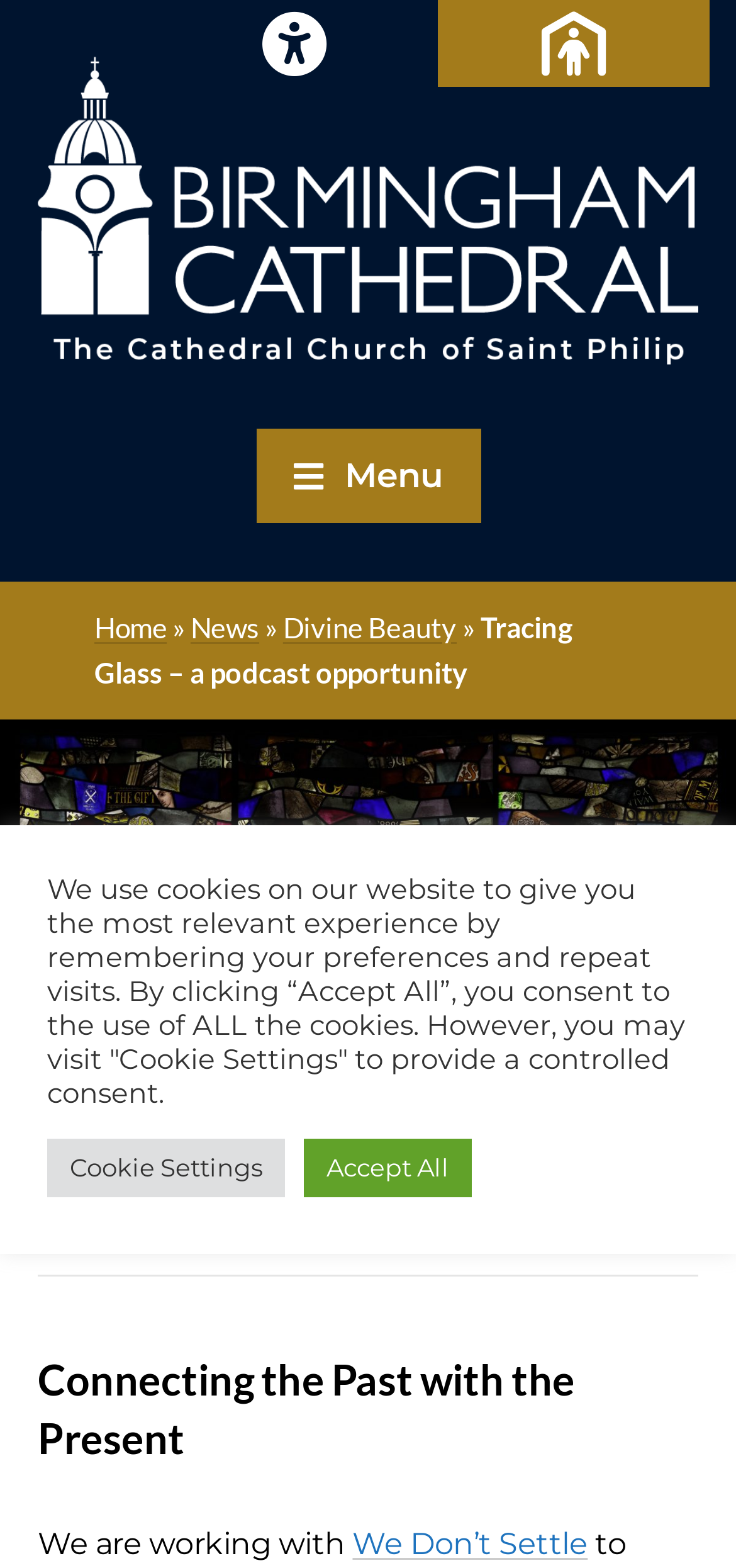Pinpoint the bounding box coordinates of the element that must be clicked to accomplish the following instruction: "Visit the website of We Don’t Settle". The coordinates should be in the format of four float numbers between 0 and 1, i.e., [left, top, right, bottom].

[0.479, 0.973, 0.799, 0.995]